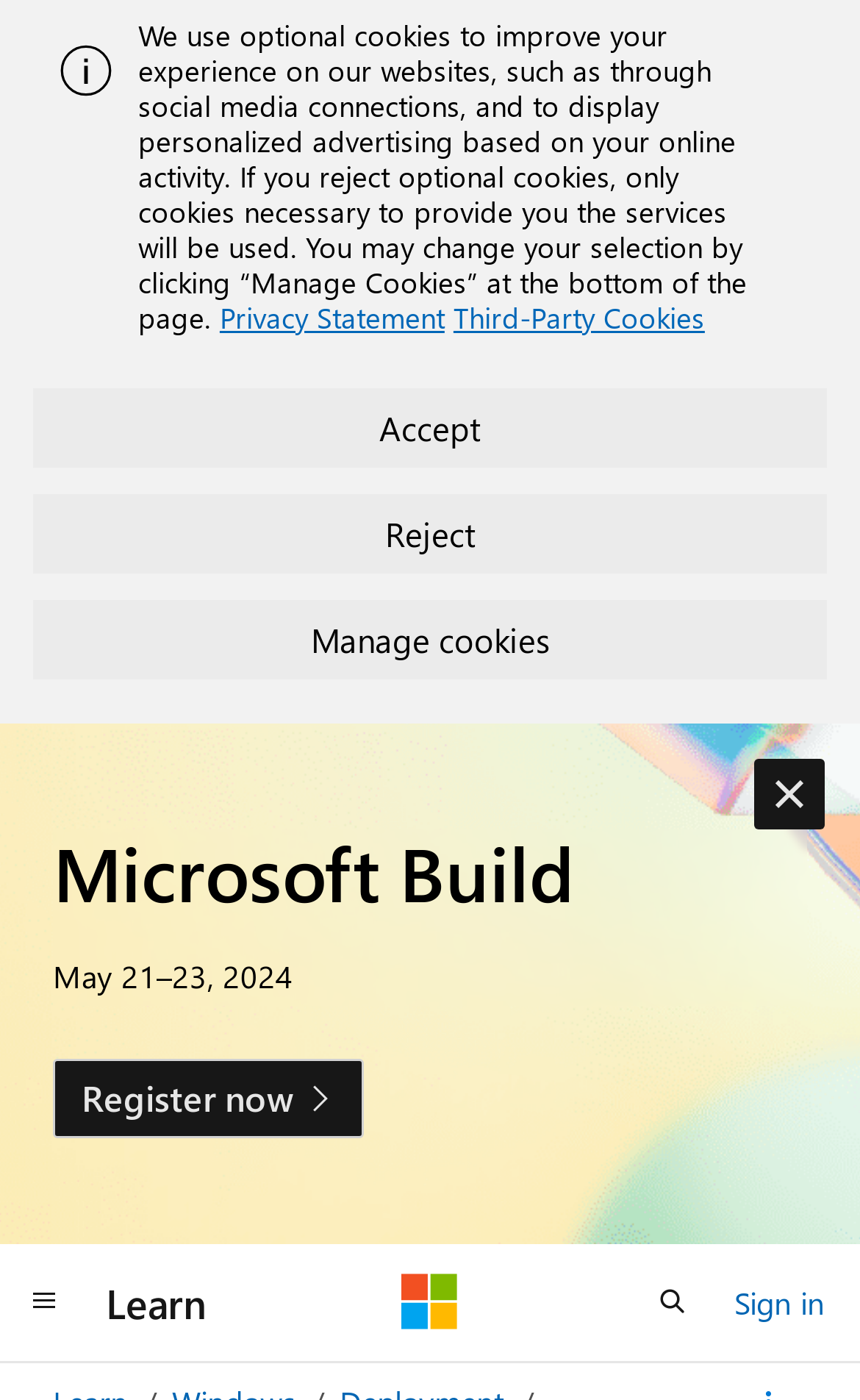Please reply with a single word or brief phrase to the question: 
How many links are there in the top navigation bar?

3